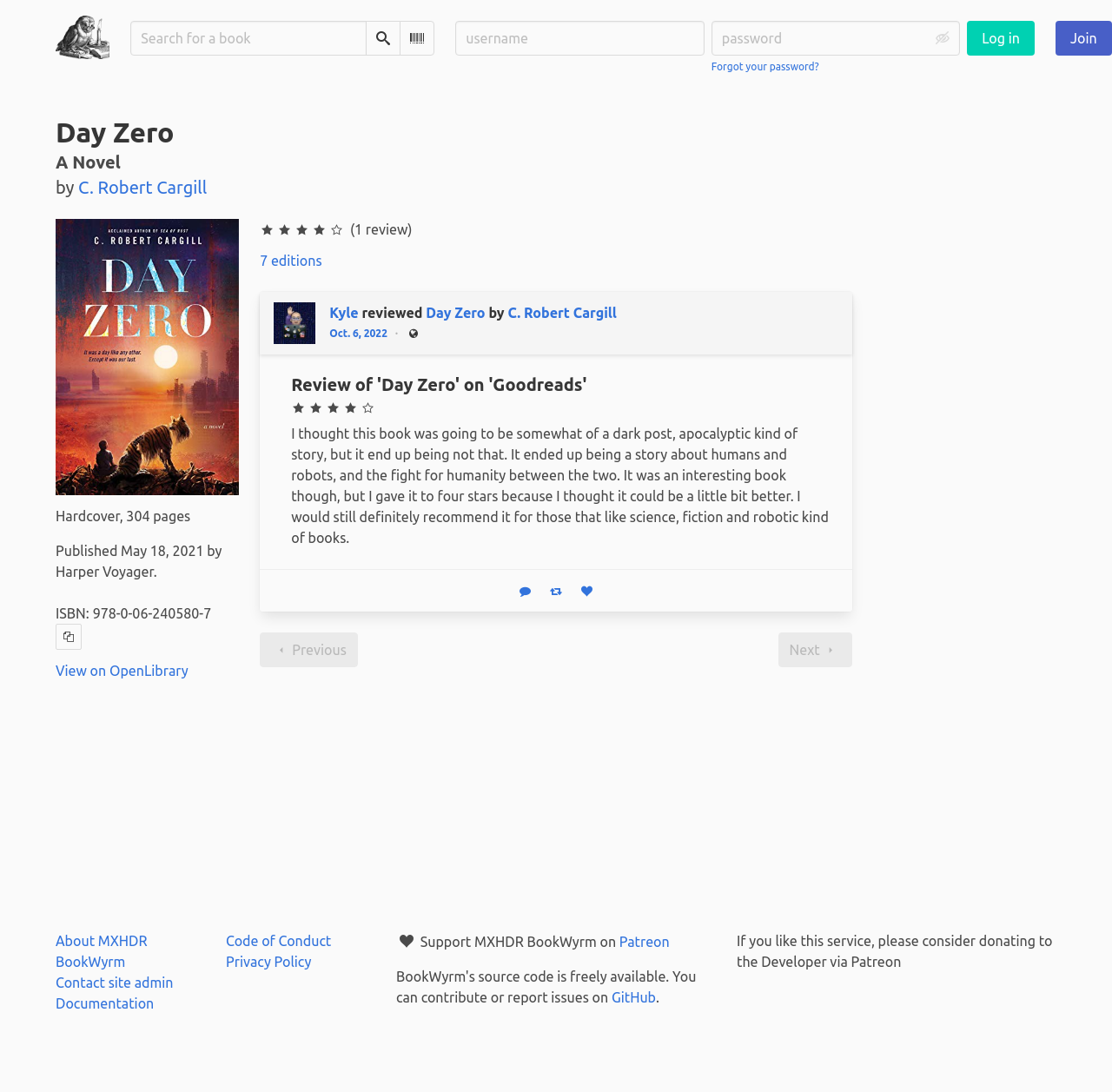Please determine the bounding box coordinates for the UI element described here. Use the format (top-left x, top-left y, bottom-right x, bottom-right y) with values bounded between 0 and 1: Kyle

[0.296, 0.279, 0.325, 0.294]